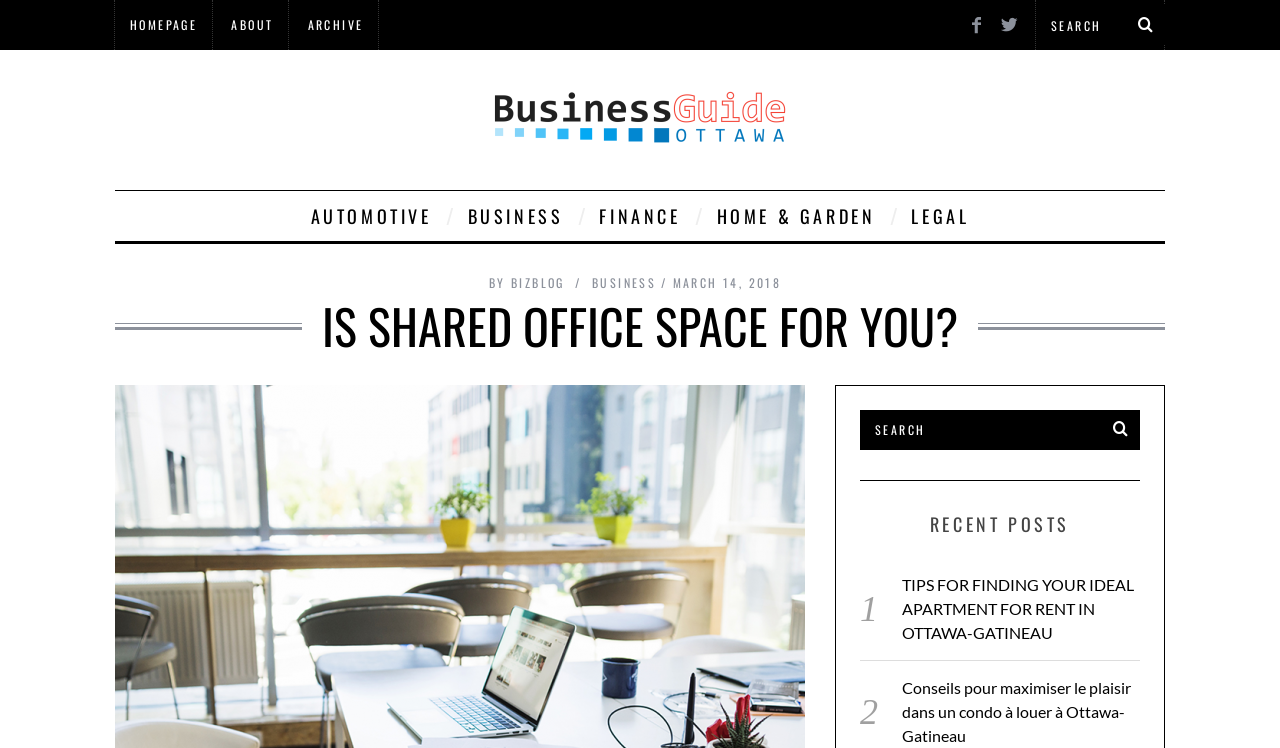What is the title of the article?
Using the image, provide a detailed and thorough answer to the question.

The title of the article can be found in the heading element with the text 'IS SHARED OFFICE SPACE FOR YOU?', which suggests that it is the main topic or title of the article.